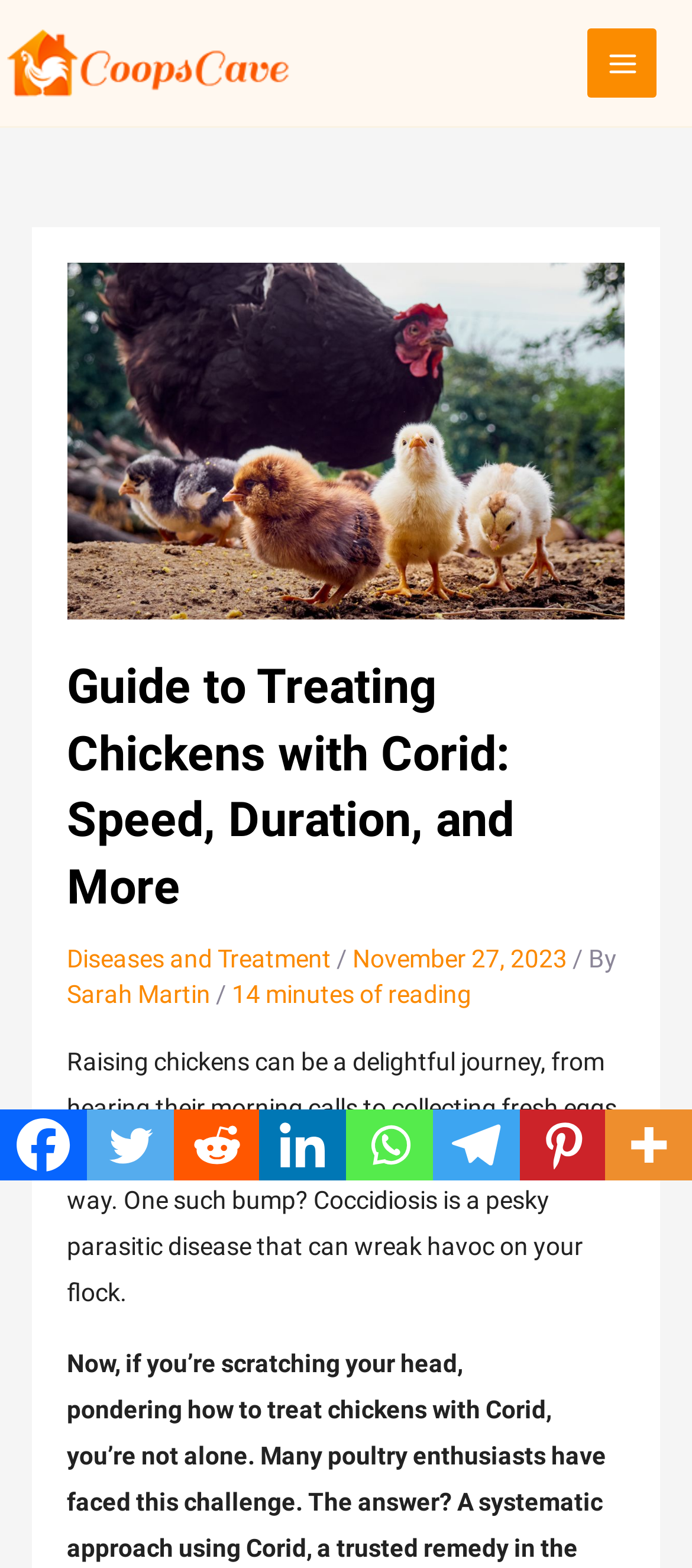How long does it take to read the article?
Please give a detailed and elaborate answer to the question based on the image.

I found the reading time by looking at the header section, where it says '14 minutes of reading'.